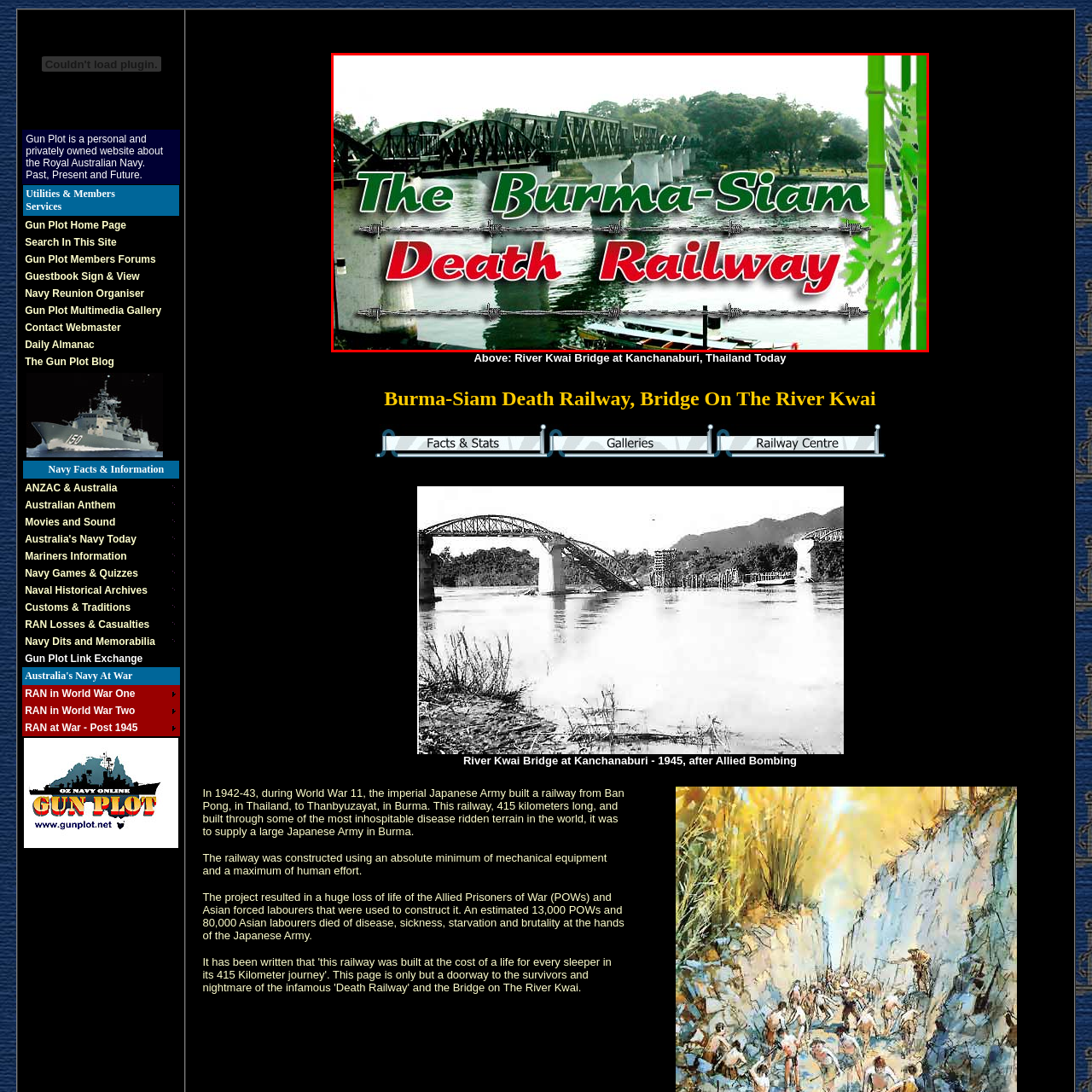Give a comprehensive caption for the image marked by the red rectangle.

This image prominently features the iconic bridge of the Burma-Siam Death Railway, symbolizing both a historical marvel and a poignant legacy from World War II. The bridge stretches across a serene waterway, surrounded by lush greenery, reflecting the natural beauty of the region. Boldly superimposed on the image are the words "The Burma-Siam Death Railway," crafted in stylized typography; the term "Death Railway" is highlighted in striking red, emphasizing the poignant history associated with this railway that was built under harrowing conditions. The juxtaposition of the tranquil landscape against the severe historical reference invites viewers to reflect on the past and the human spirit's resilience. This image serves not only as a visual representation of the railway itself but also as a reminder of the sacrifices made during its construction.